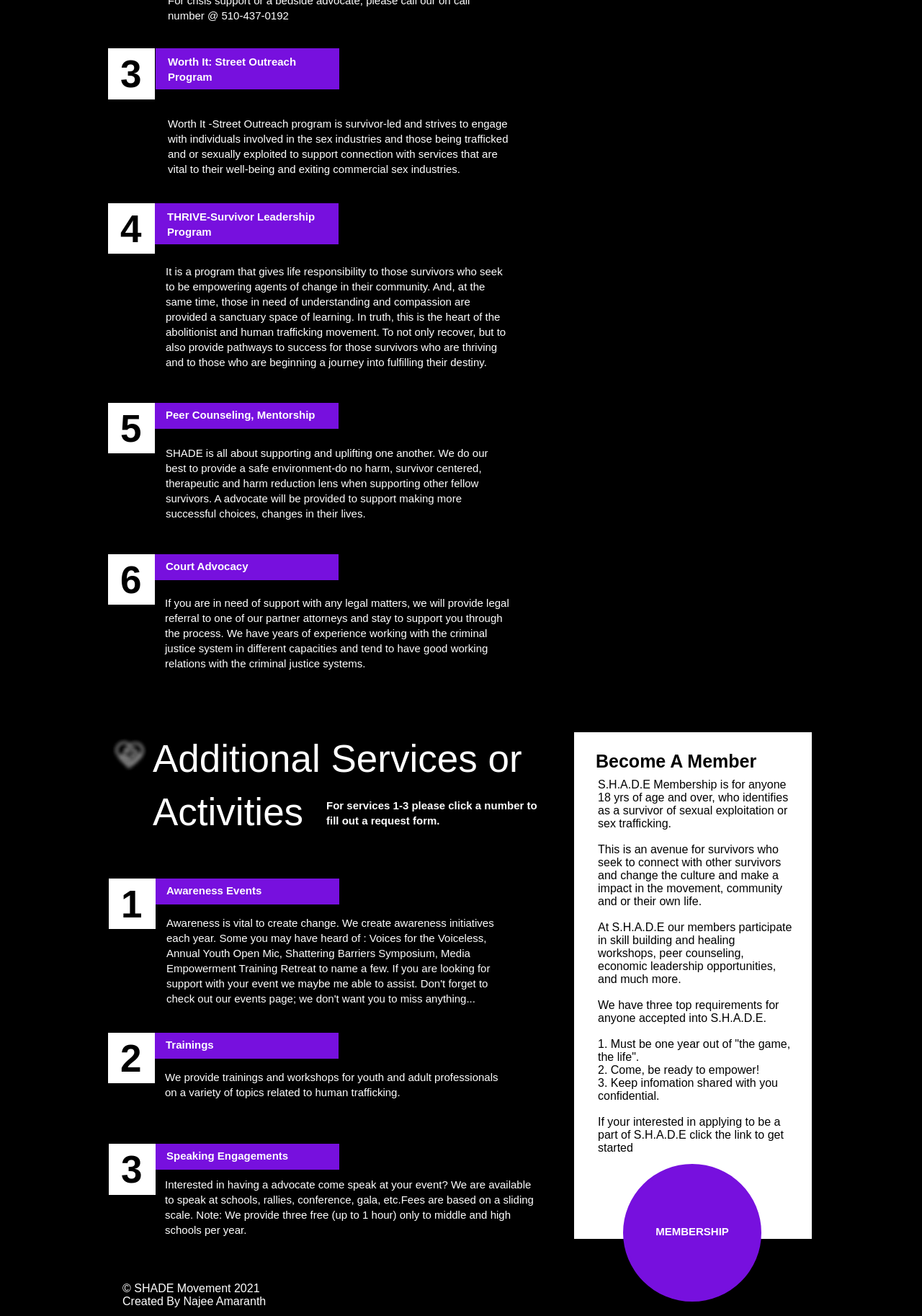Locate the bounding box coordinates of the element that needs to be clicked to carry out the instruction: "Fill out a request form for services 1-3". The coordinates should be given as four float numbers ranging from 0 to 1, i.e., [left, top, right, bottom].

[0.354, 0.607, 0.583, 0.628]